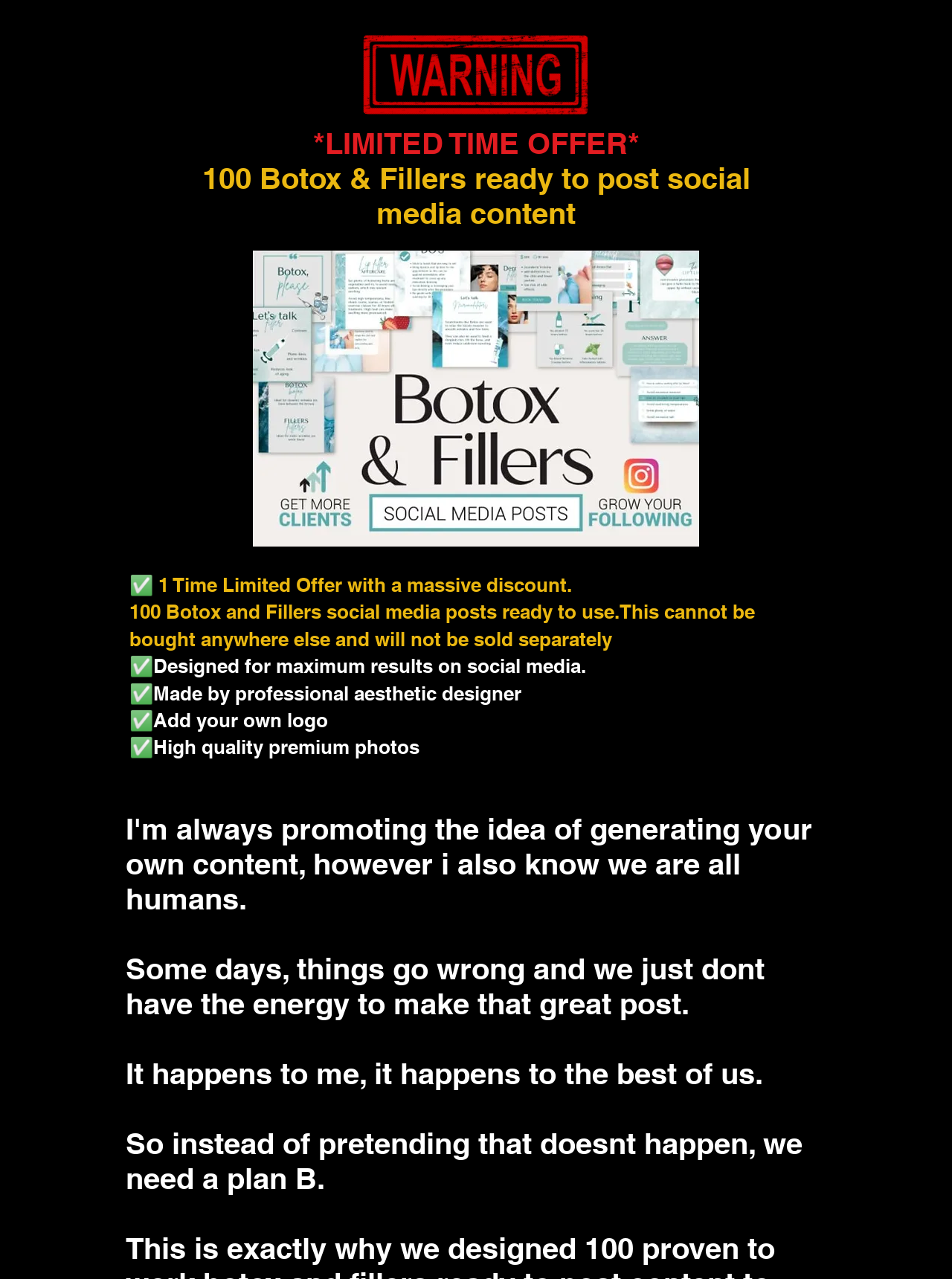Consider the image and give a detailed and elaborate answer to the question: 
Can I add my own logo to the posts?

The static text element mentions that one of the features of the product is the ability to add your own logo, which suggests that customization is possible.